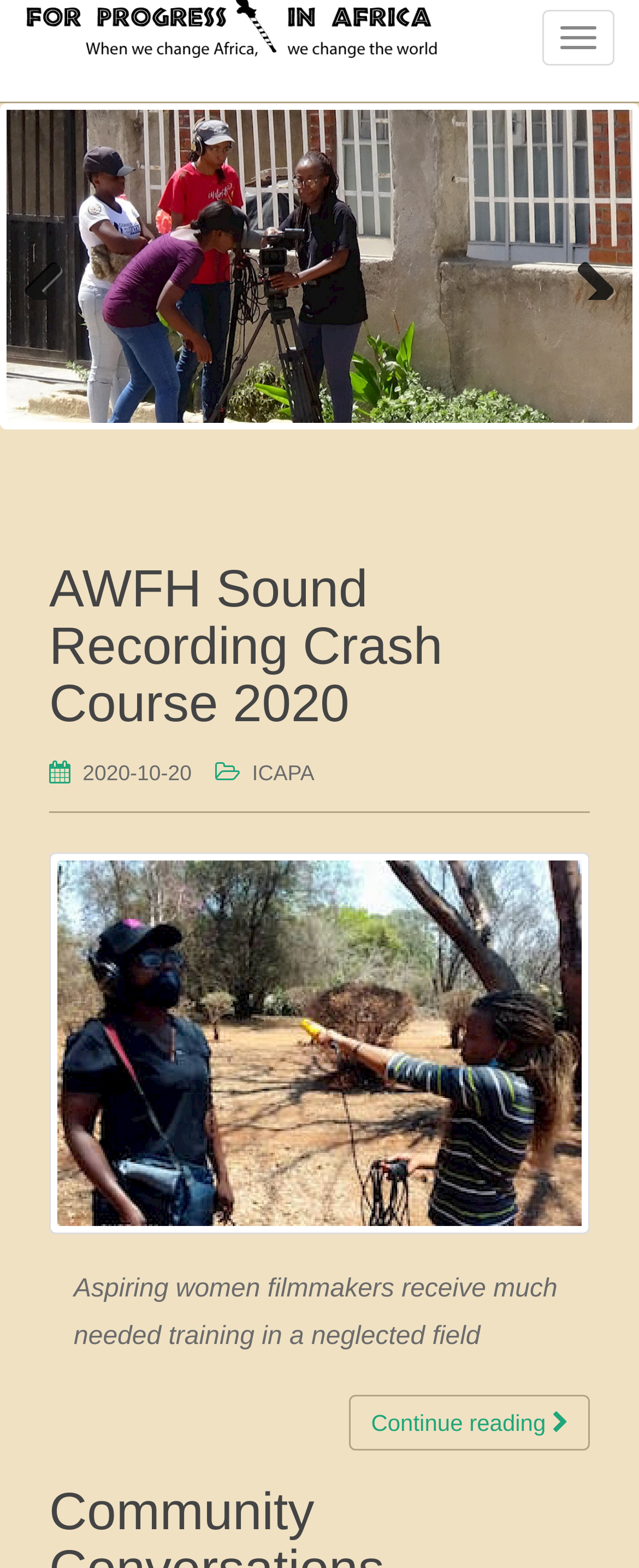Using the details in the image, give a detailed response to the question below:
Who published the article?

I examined the article's metadata and found the publisher's name 'ICAPA' mentioned below the title. This suggests that ICAPA is the organization that published the article.